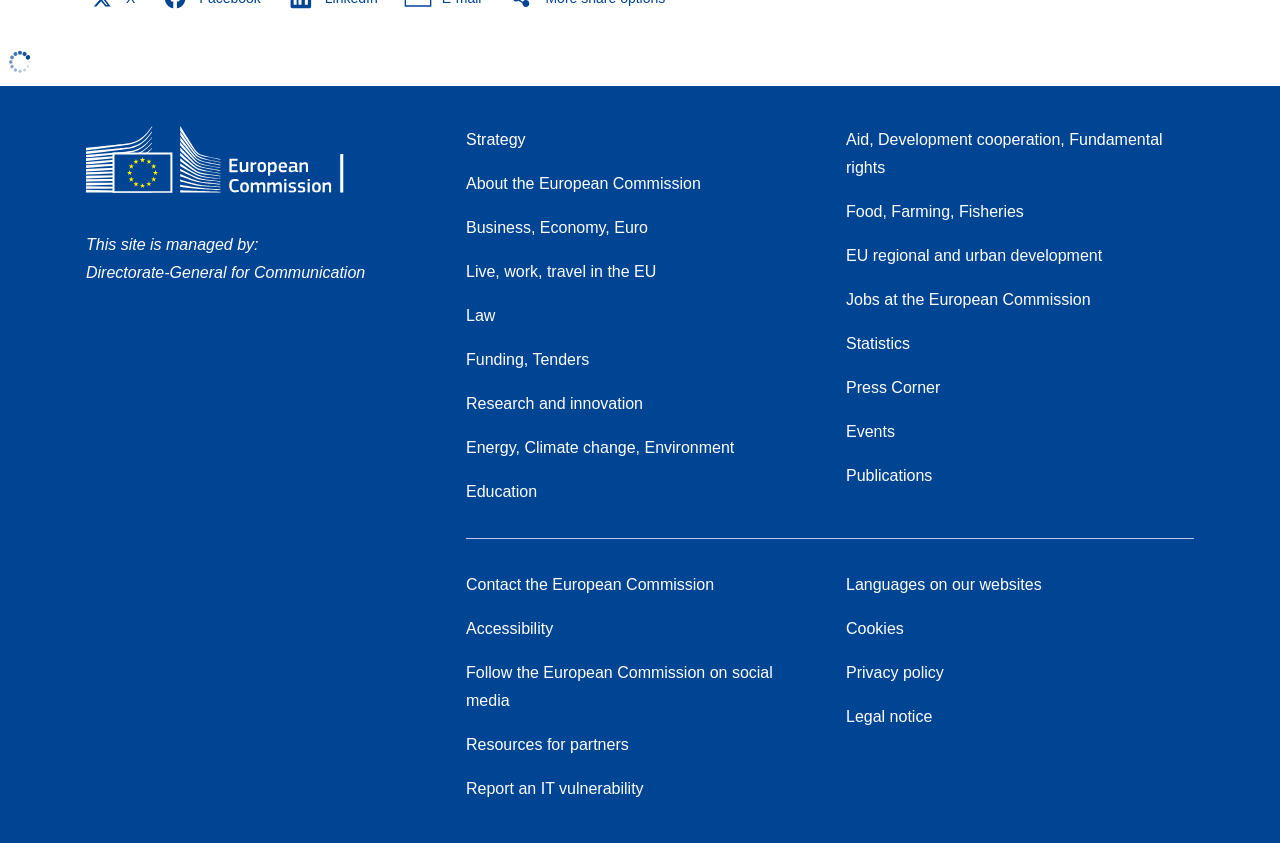Find the bounding box coordinates of the element's region that should be clicked in order to follow the given instruction: "Contact the European Commission". The coordinates should consist of four float numbers between 0 and 1, i.e., [left, top, right, bottom].

[0.364, 0.684, 0.558, 0.704]